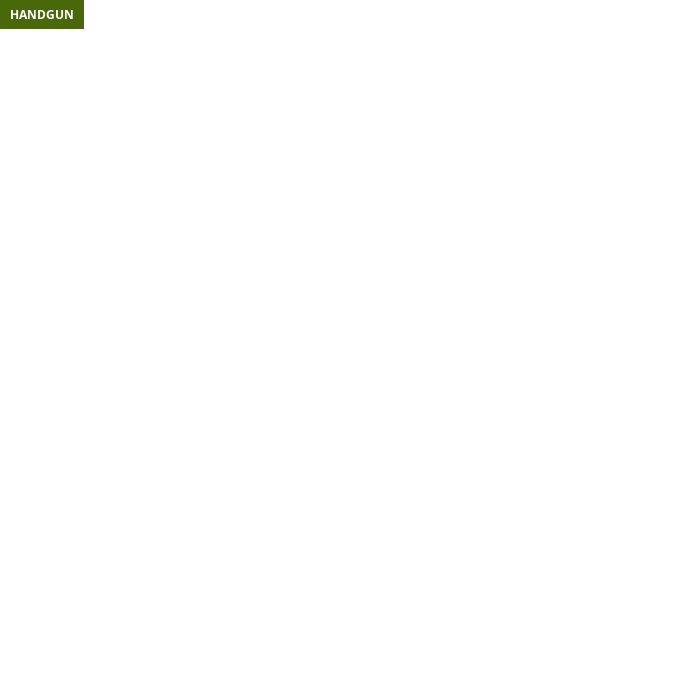What is the purpose of the label? Please answer the question using a single word or phrase based on the image.

Key identifier